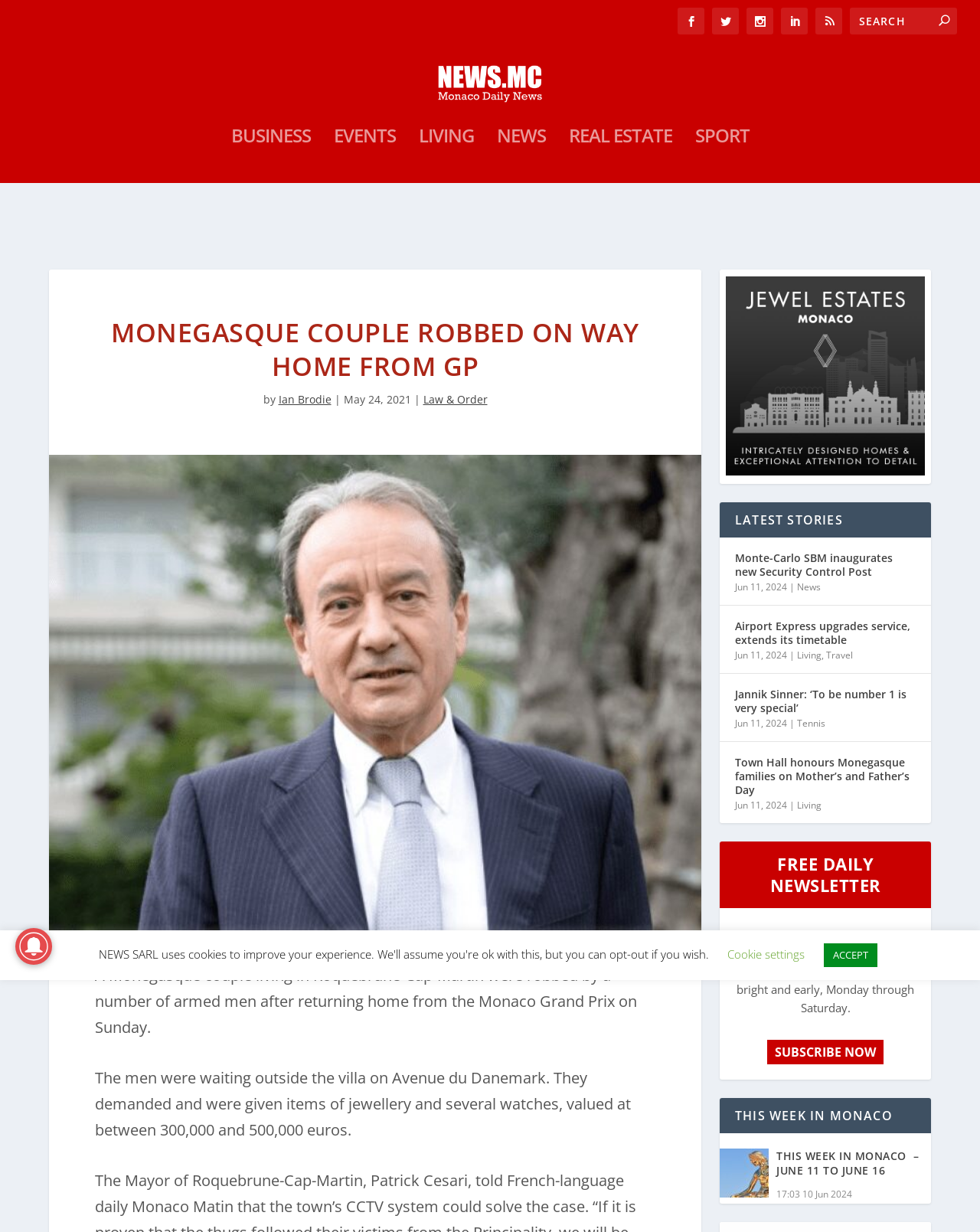Specify the bounding box coordinates of the element's region that should be clicked to achieve the following instruction: "Subscribe to the newsletter". The bounding box coordinates consist of four float numbers between 0 and 1, in the format [left, top, right, bottom].

[0.783, 0.796, 0.902, 0.816]